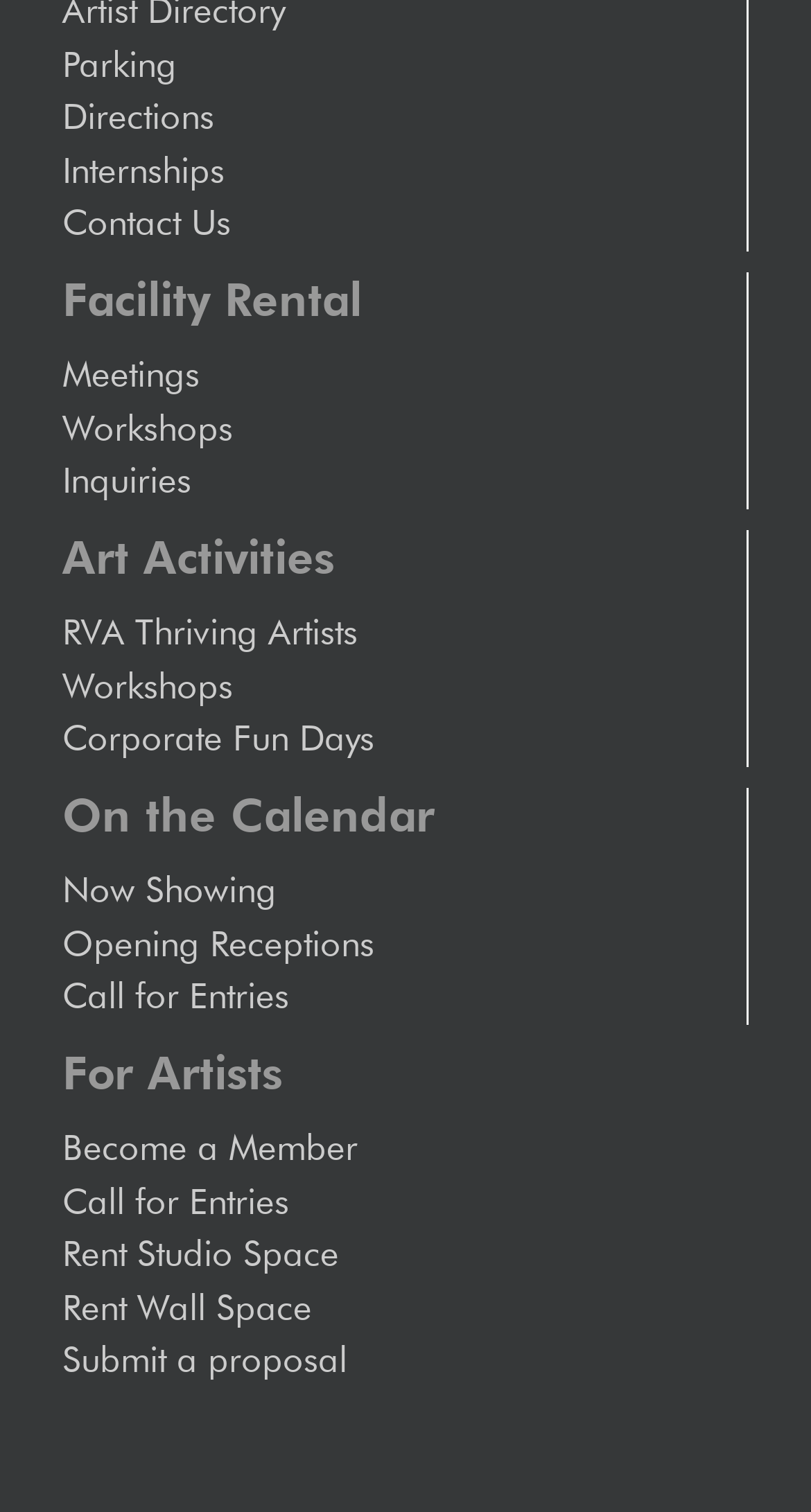How many links are there on the webpage?
Respond with a short answer, either a single word or a phrase, based on the image.

17